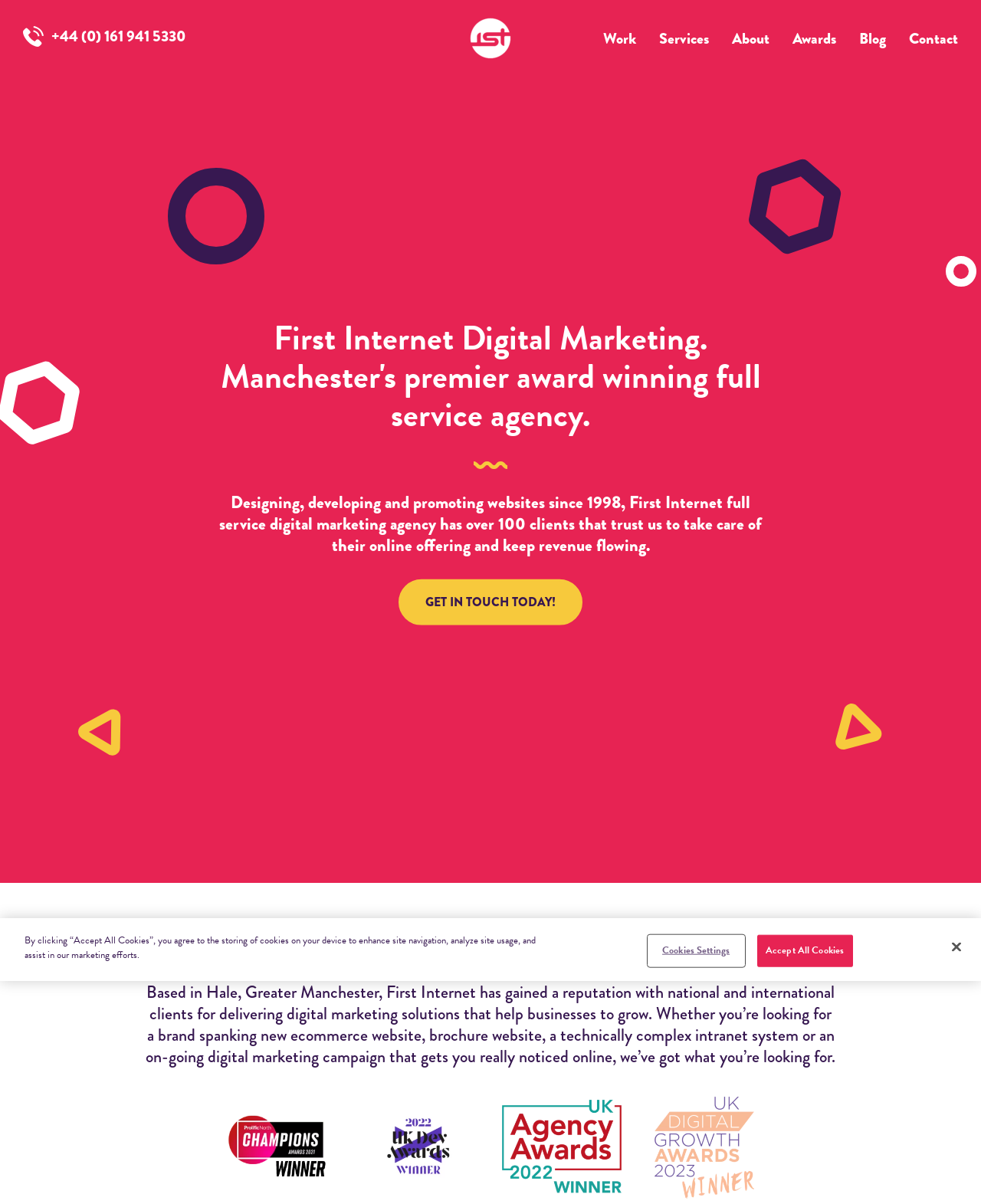Create a full and detailed caption for the entire webpage.

This webpage is about a digital marketing agency, First Internet, which has been in operation since 1998. At the top left corner, there is a phone icon with a phone number, +44 (0) 161 941 5330. Next to it, there are several links to different sections of the website, including Work, Services, About, Awards, Blog, and Contact.

Below these links, there is a heading that introduces the agency as Manchester's premier award-winning full-service agency. Underneath, there is a paragraph of text that describes the agency's services, stating that they have over 100 clients and have been designing, developing, and promoting websites since 1998.

To the right of this text, there is a call-to-action link, "GET IN TOUCH TODAY!", and above it, there are five images, possibly representing different aspects of the agency's services. Below the paragraph, there are two more images, one of which appears to be an award icon.

Further down the page, there is a heading "WHO WE ARE" followed by a paragraph of text that describes the agency's reputation and services in more detail. Below this, there are two more award icons, indicating that the agency has won awards in the past.

At the very bottom of the page, there is a cookie banner with a message about storing cookies on the user's device. The banner has three buttons: "Cookies Settings", "Accept All Cookies", and "Close".